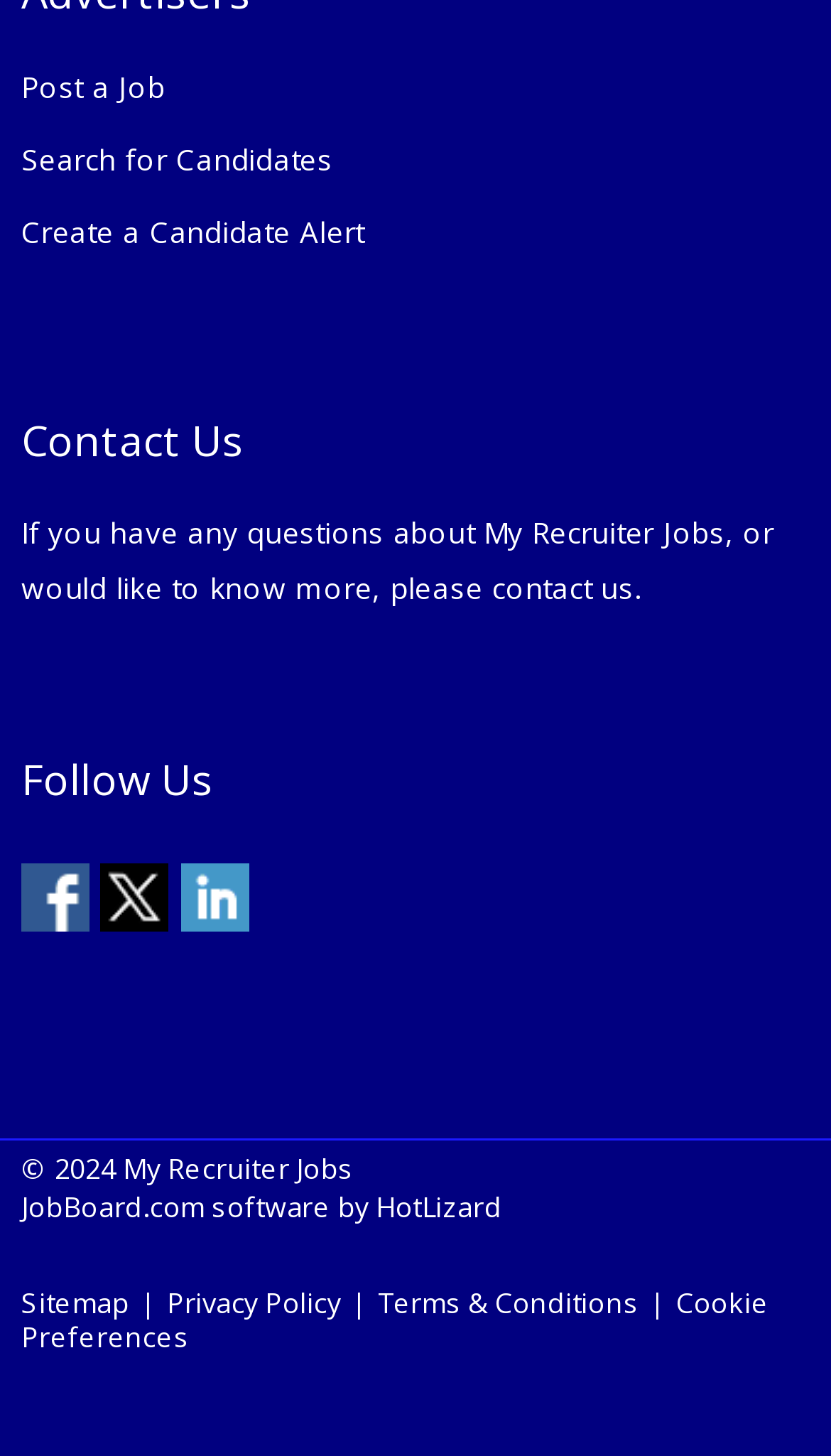Please answer the following question using a single word or phrase: 
What is the company name?

My Recruiter Jobs